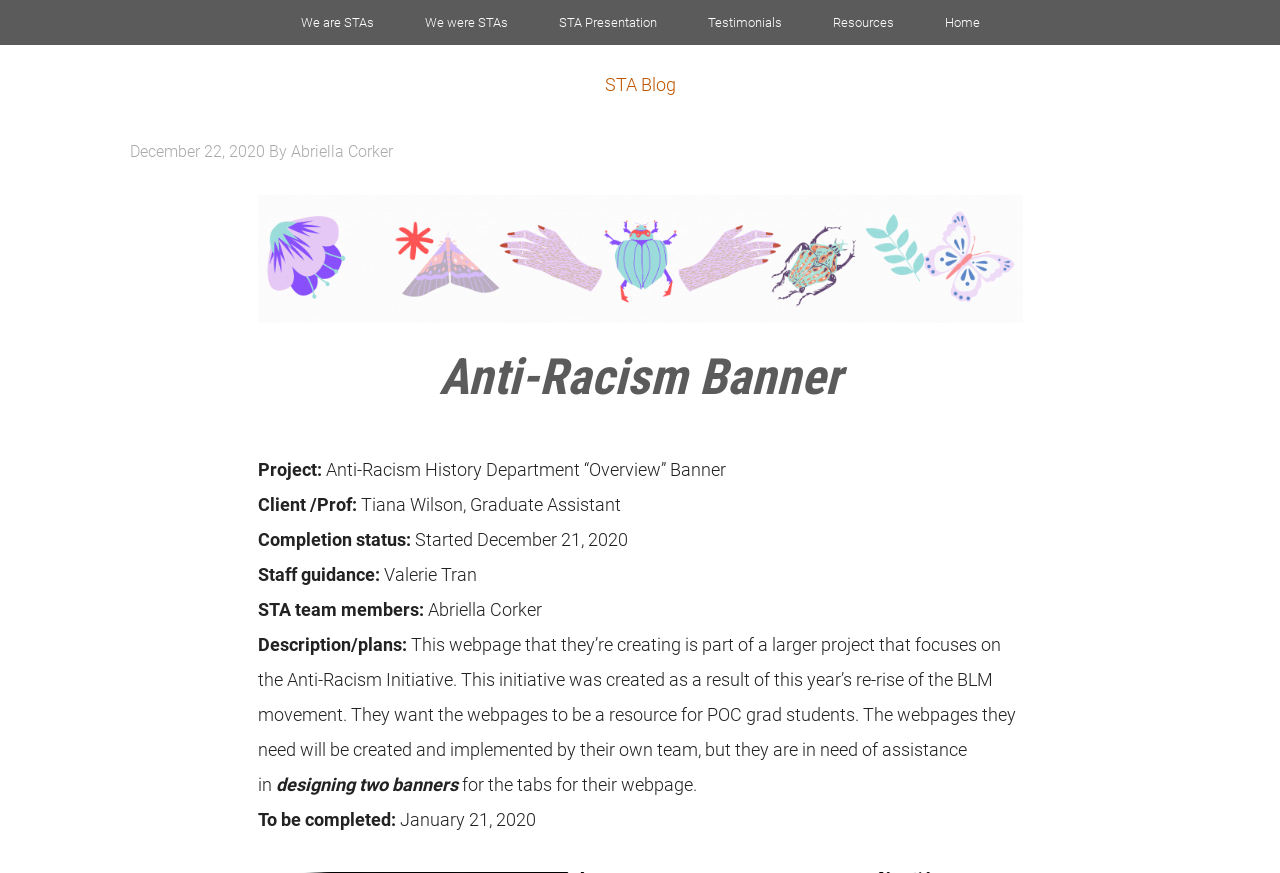Provide a brief response to the question using a single word or phrase: 
What is the purpose of this webpage?

Resource for POC grad students